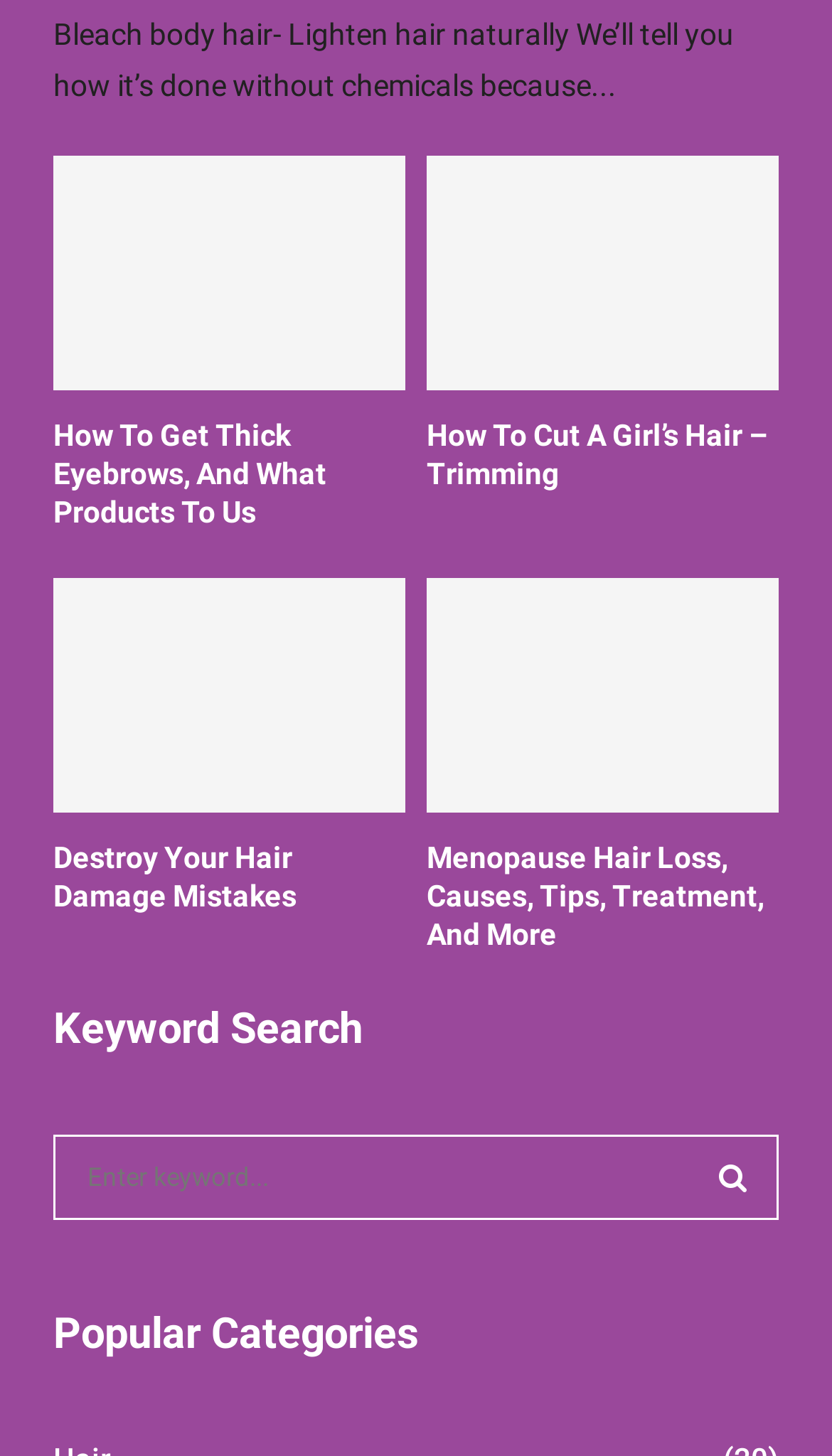What is the main topic of the webpage?
Look at the image and provide a short answer using one word or a phrase.

Hair care